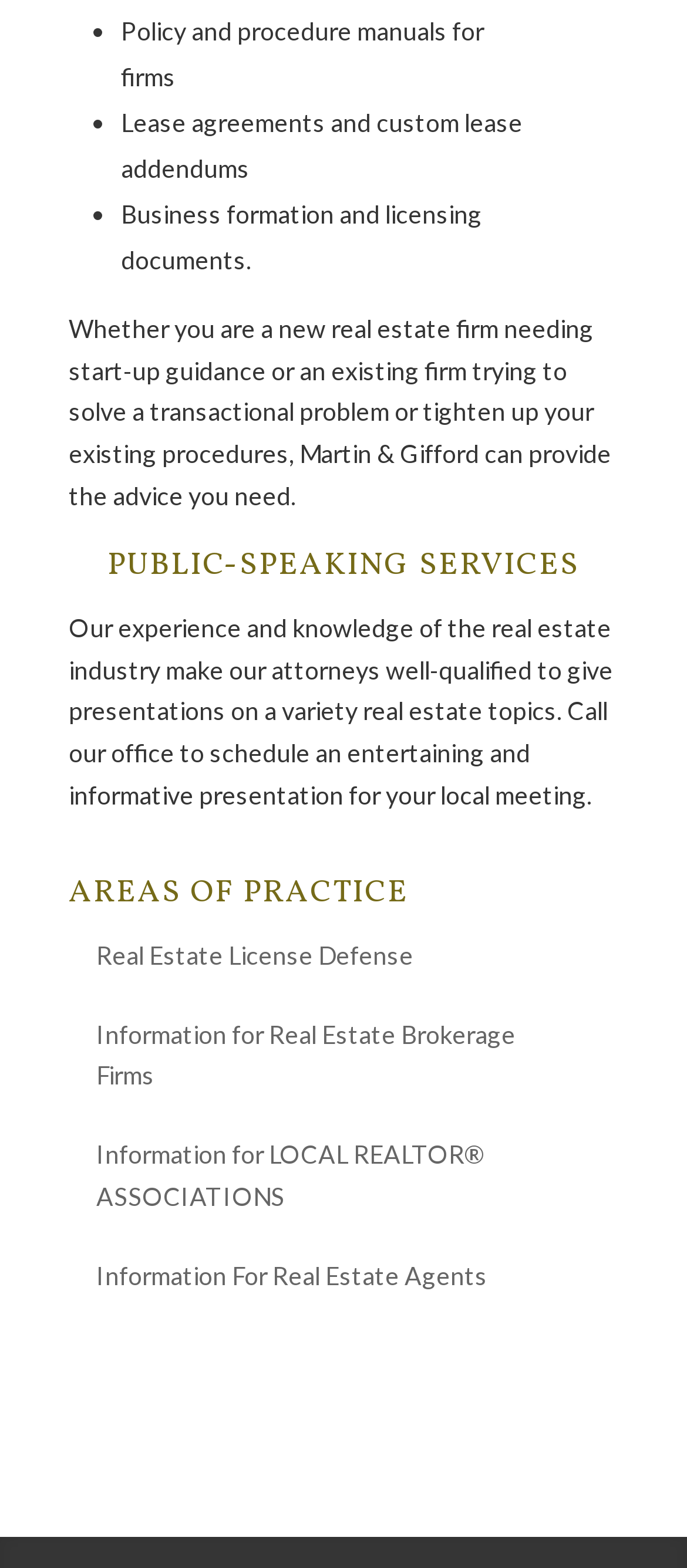Answer this question using a single word or a brief phrase:
What services are offered by Martin & Gifford?

Policy and procedure manuals